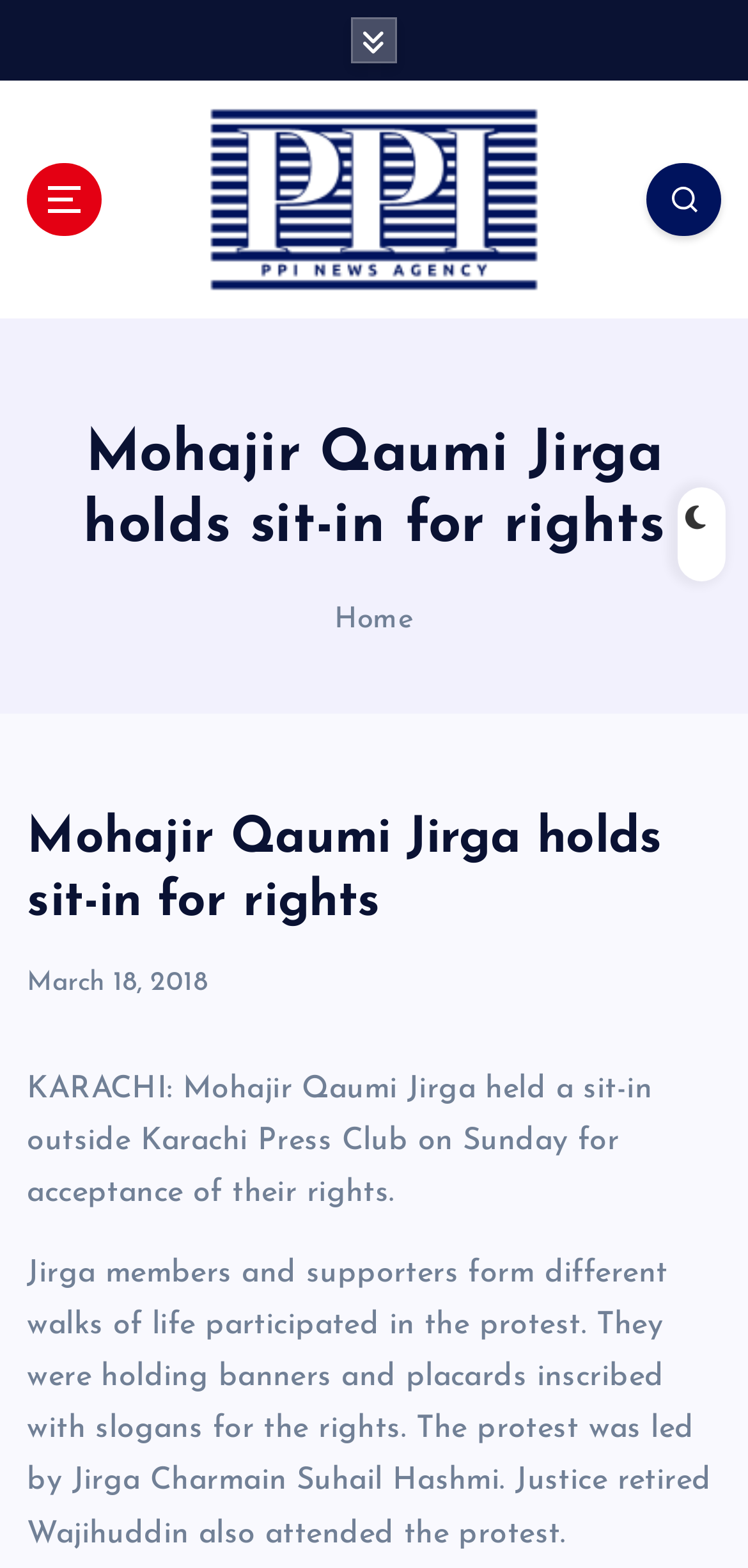Please provide a comprehensive response to the question based on the details in the image: What is the date of the event?

I found the answer by looking at the StaticText element with the text 'March 18, 2018', which appears to be a date.